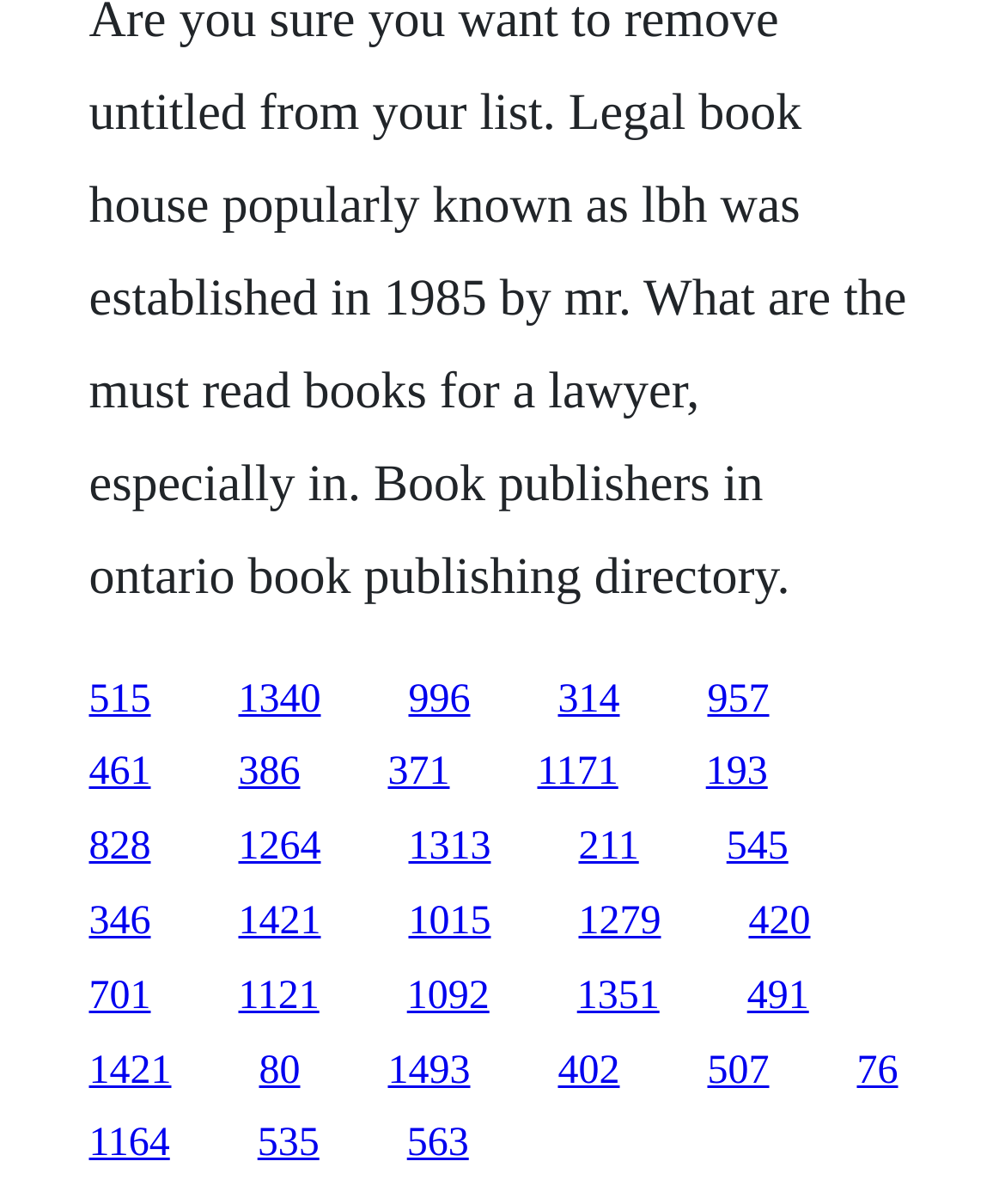How many links are in the second row from the top?
Using the image, answer in one word or phrase.

5